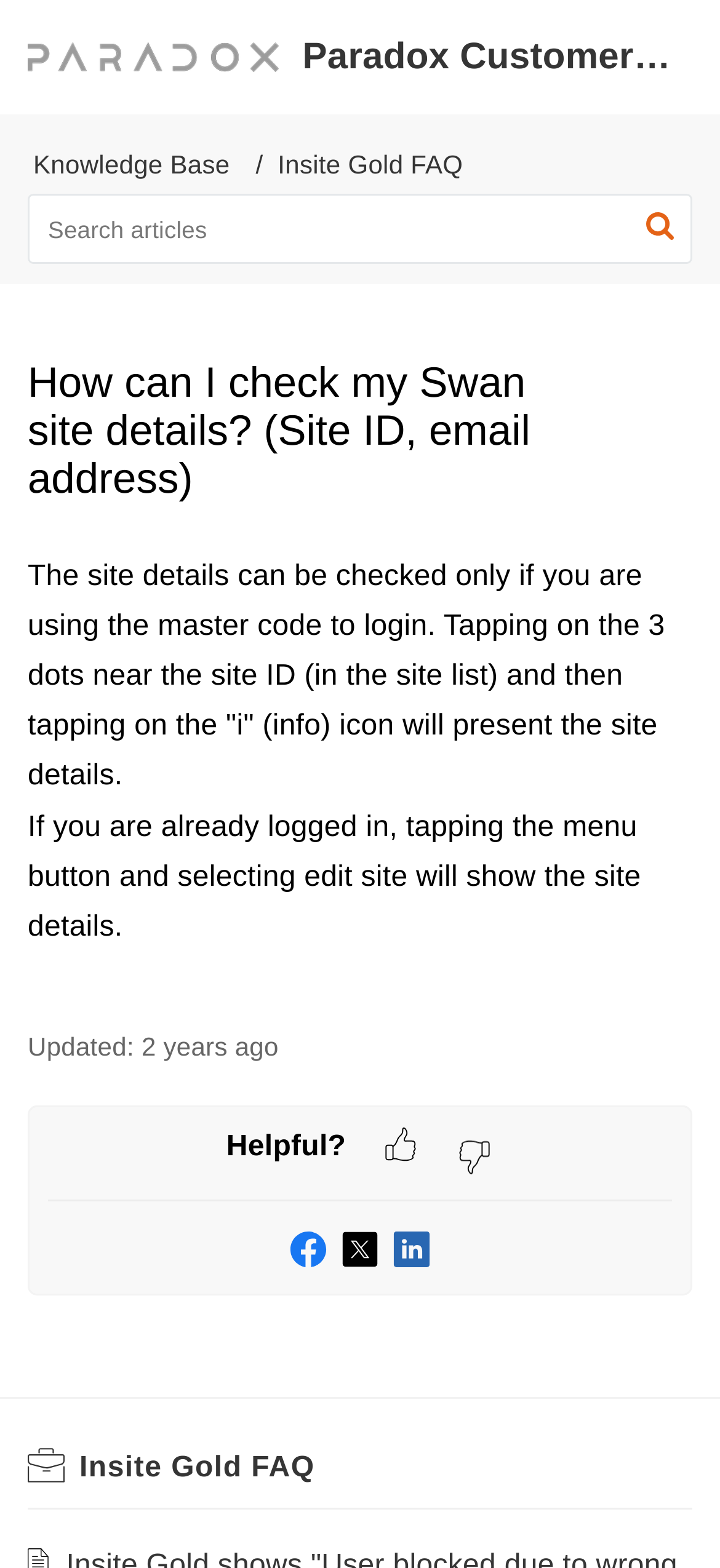Respond with a single word or phrase:
What is the function of the 'i' icon?

To present site details